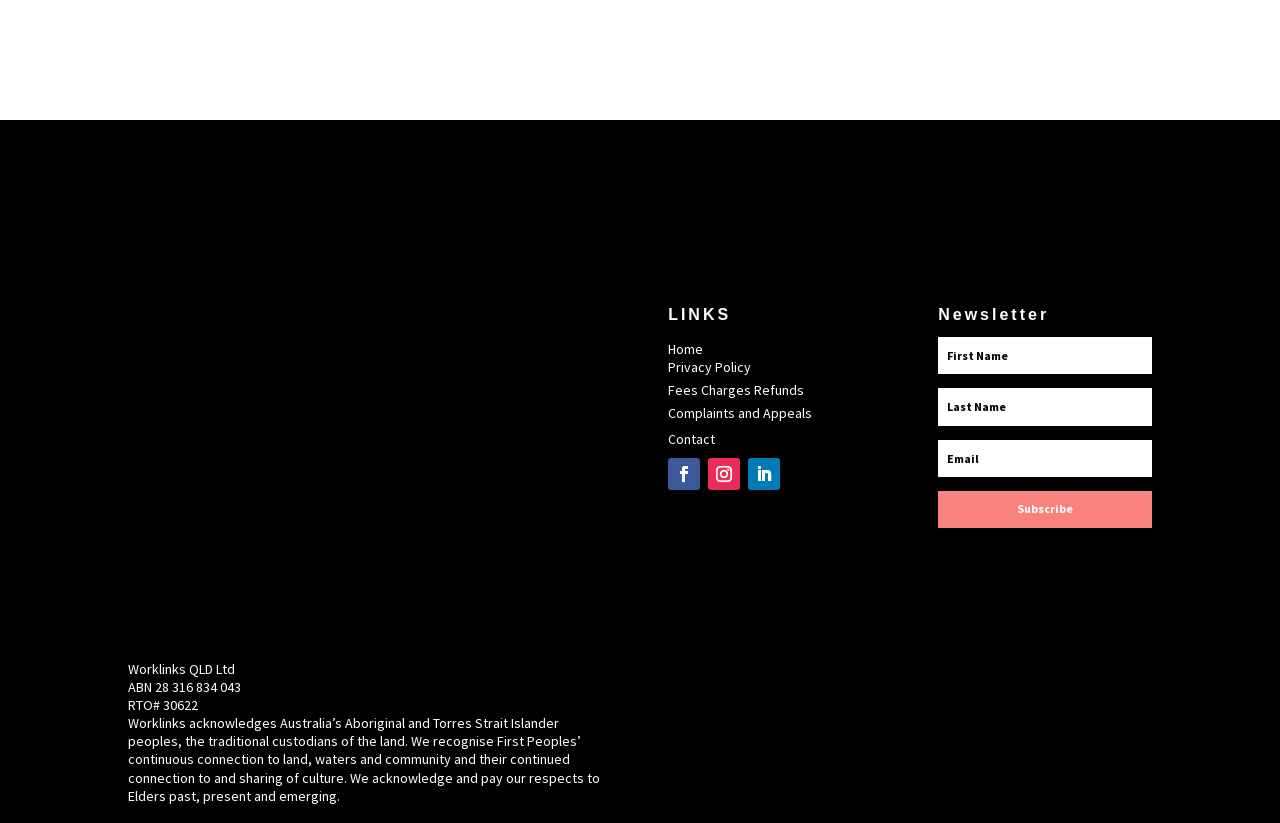Pinpoint the bounding box coordinates of the clickable area needed to execute the instruction: "Visit the news section". The coordinates should be specified as four float numbers between 0 and 1, i.e., [left, top, right, bottom].

None